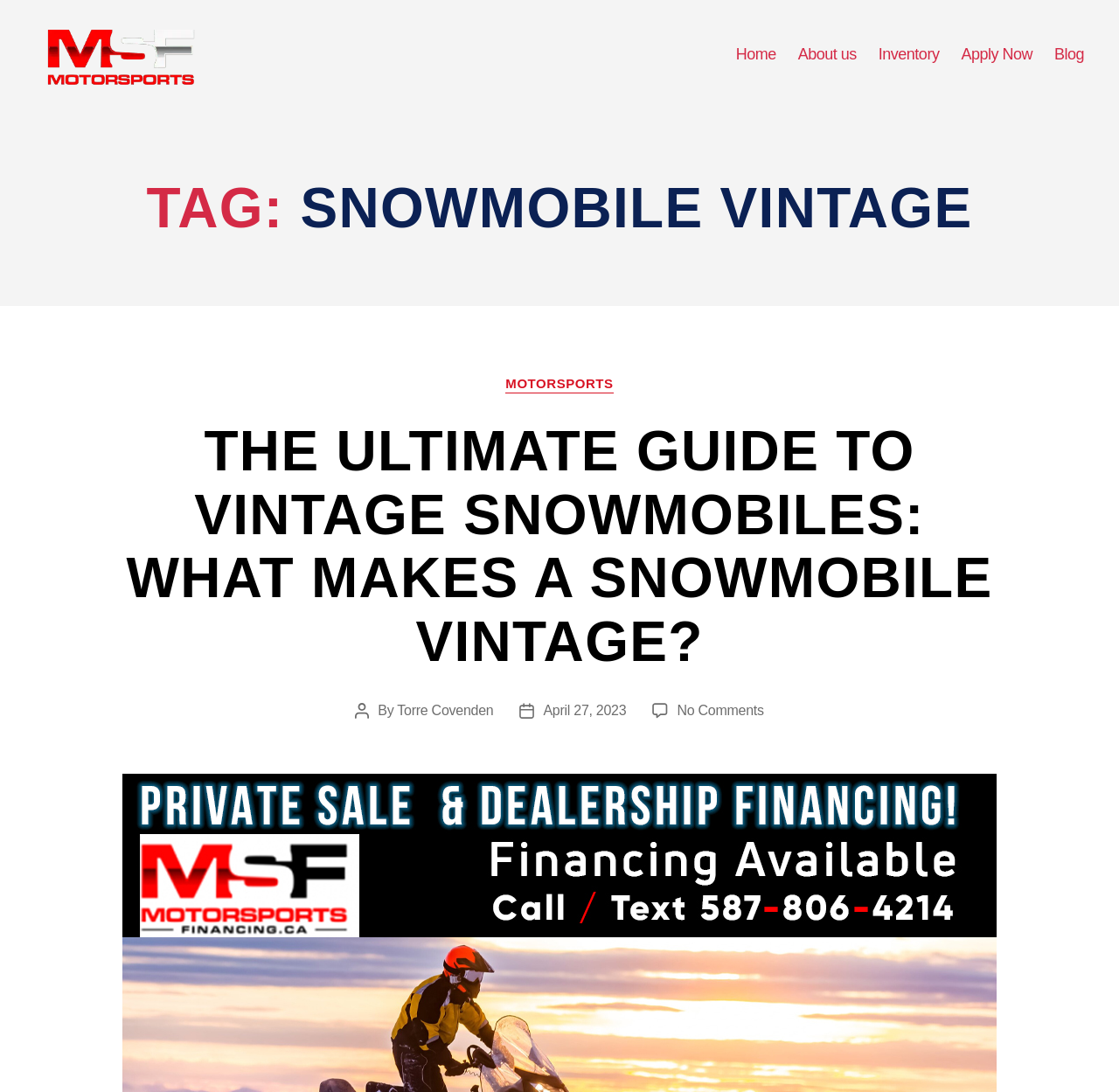Show the bounding box coordinates of the region that should be clicked to follow the instruction: "Learn about vintage snowmobiles."

[0.109, 0.4, 0.891, 0.633]